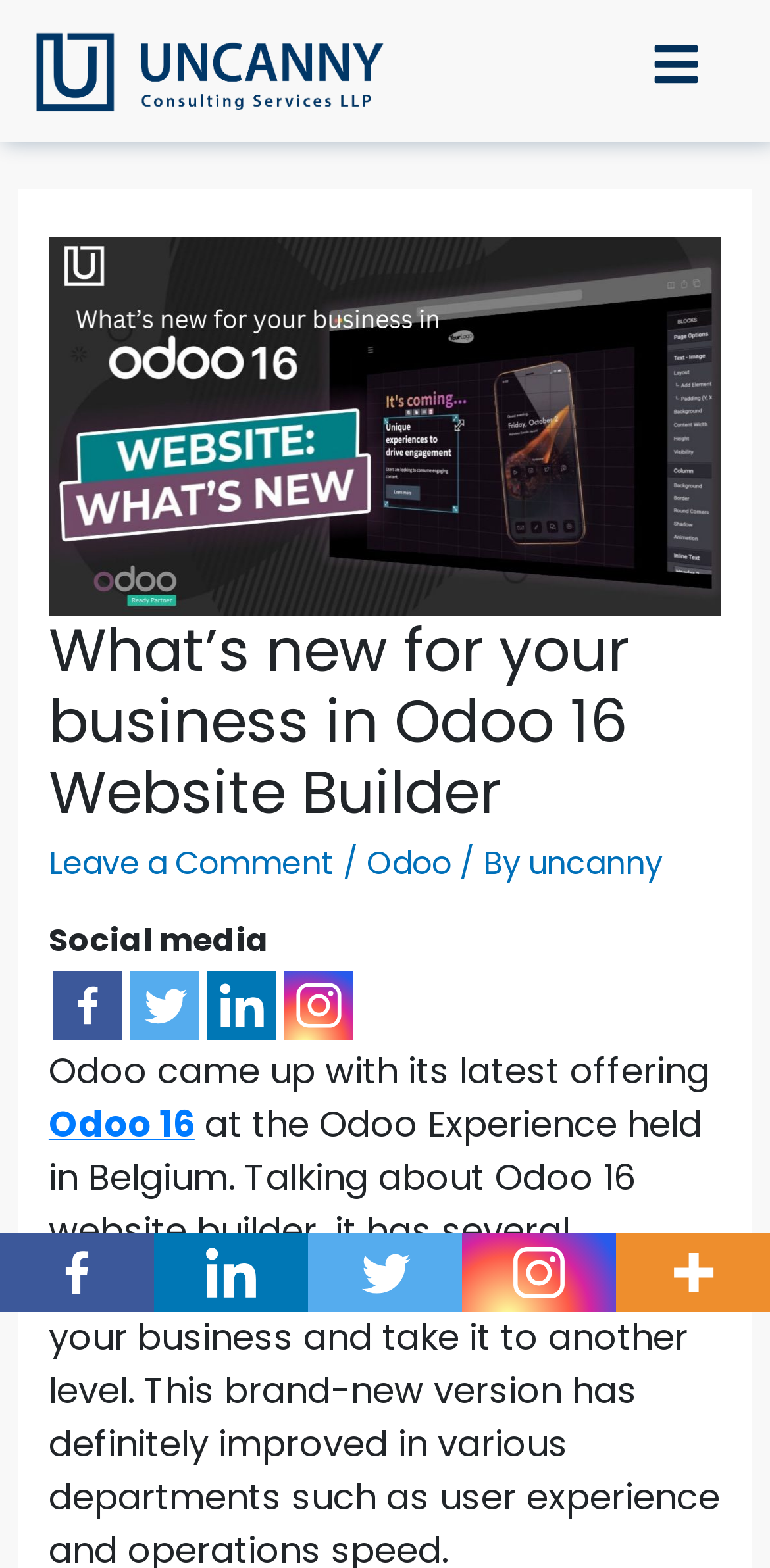Using the element description Doctors Advice, predict the bounding box coordinates for the UI element. Provide the coordinates in (top-left x, top-left y, bottom-right x, bottom-right y) format with values ranging from 0 to 1.

None